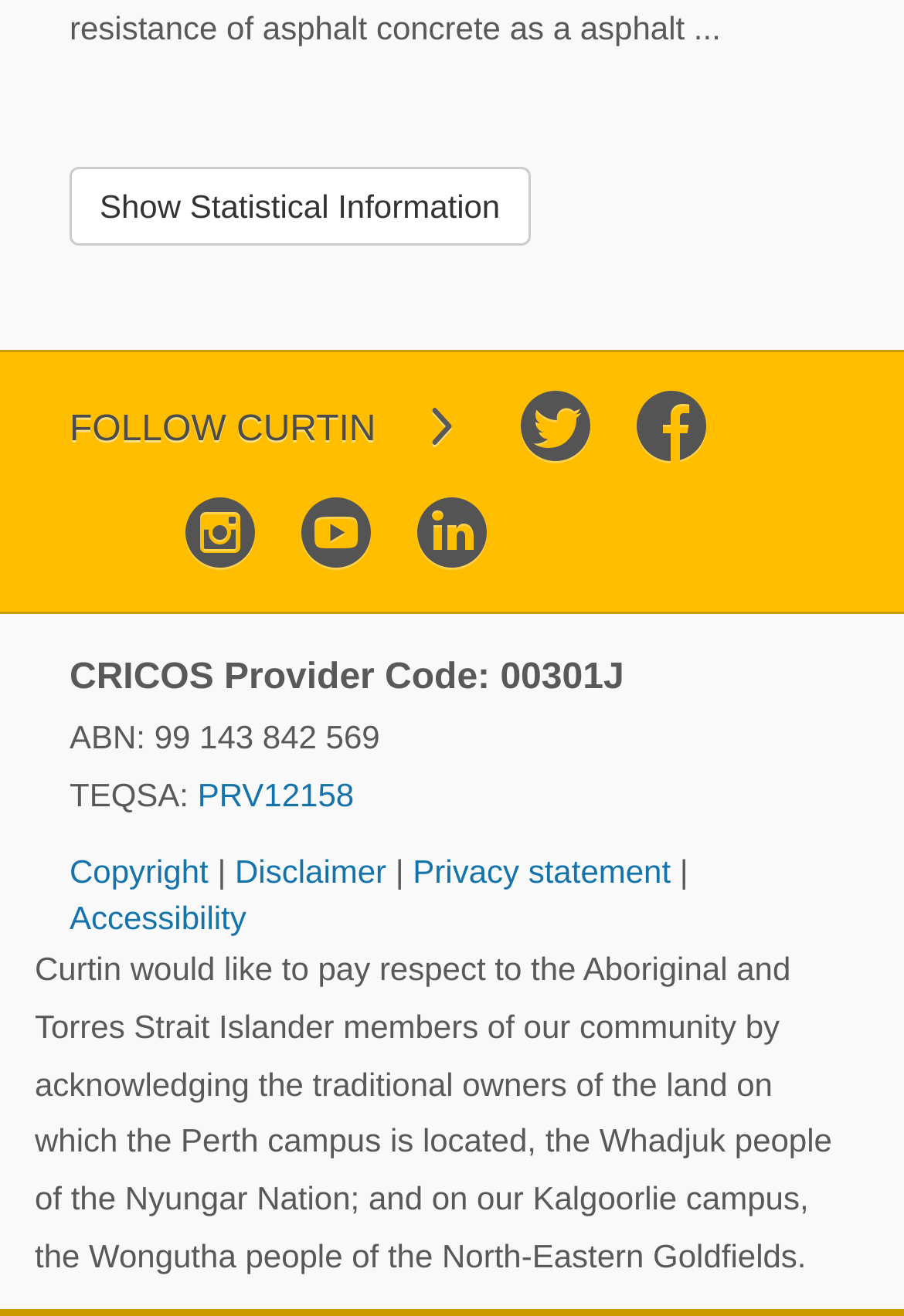Please determine the bounding box coordinates of the element's region to click in order to carry out the following instruction: "Access accessibility statement". The coordinates should be four float numbers between 0 and 1, i.e., [left, top, right, bottom].

[0.077, 0.683, 0.272, 0.711]